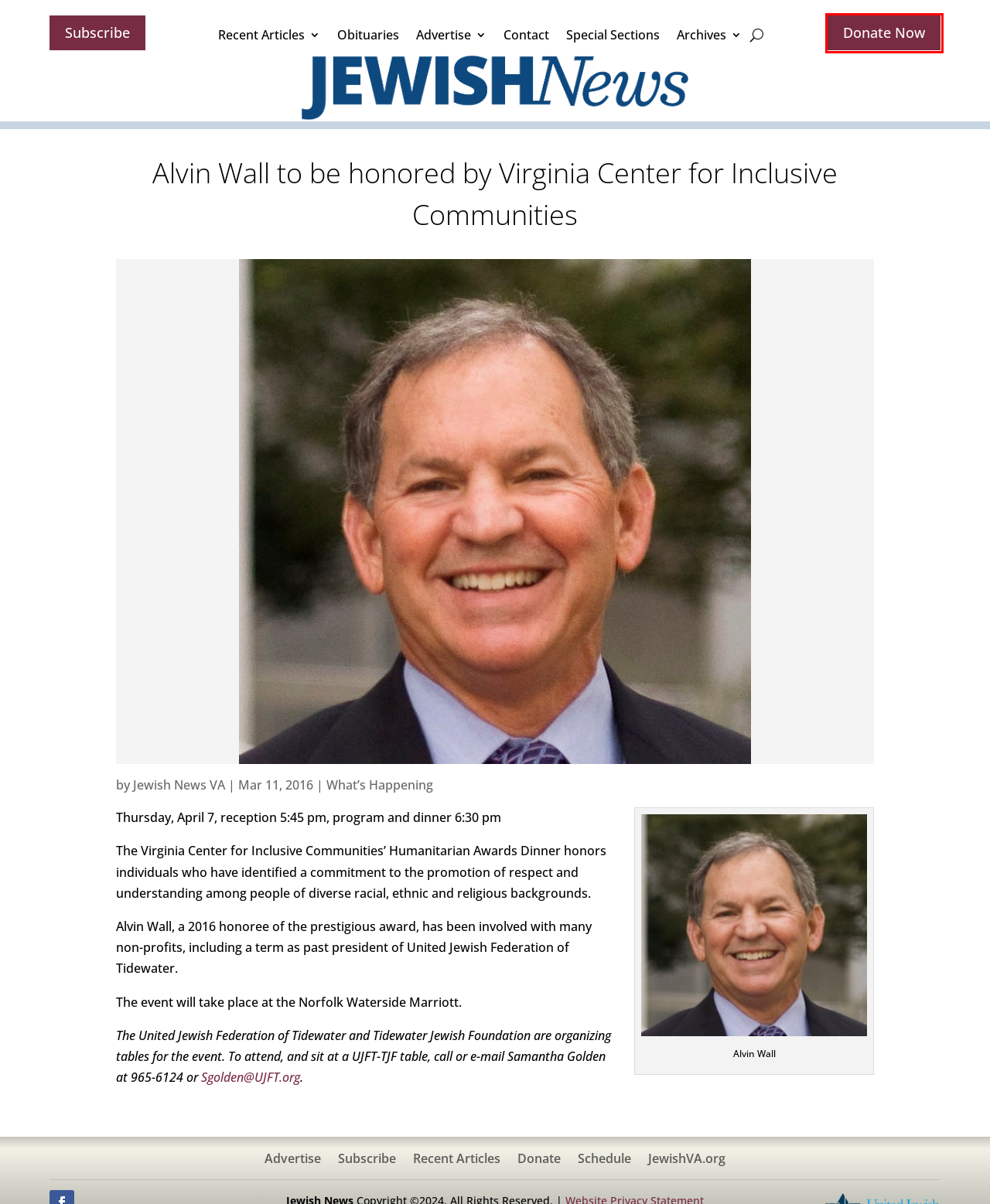Review the screenshot of a webpage that includes a red bounding box. Choose the most suitable webpage description that matches the new webpage after clicking the element within the red bounding box. Here are the candidates:
A. Special Sections (old) | Jewish News
B. Donate | Jewish News
C. Contact Us | Jewish News
D. What’s Happening | Jewish News
E. JewishVa
 | Jewish VA.org
F. Subscribe to Jewish News | Jewish News
G. Recent Articles | Jewish News
H. Jewish News VA | Jewish News

B